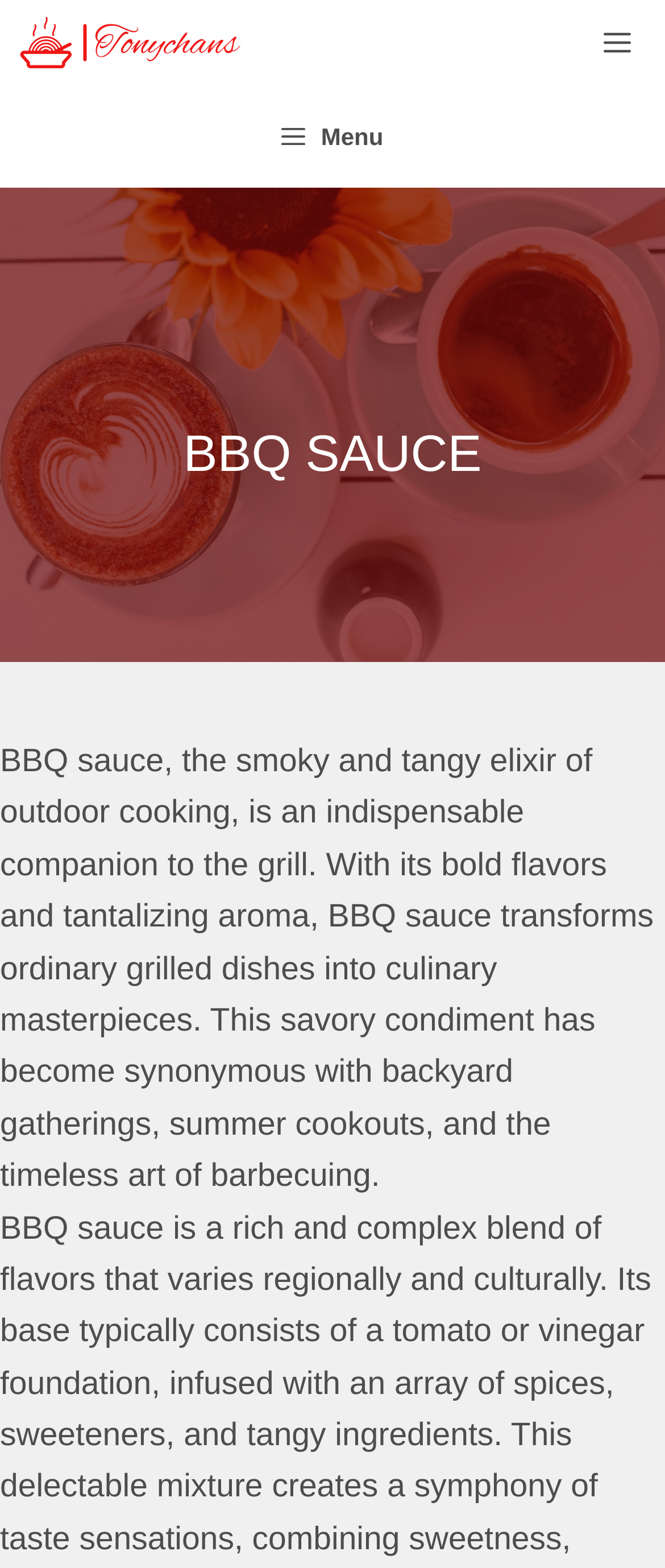What is the name of the website?
Please provide a full and detailed response to the question.

I determined the name of the website by looking at the navigation element at the top of the page, which contains a link with the text 'TonyChans' and an image with the same name.